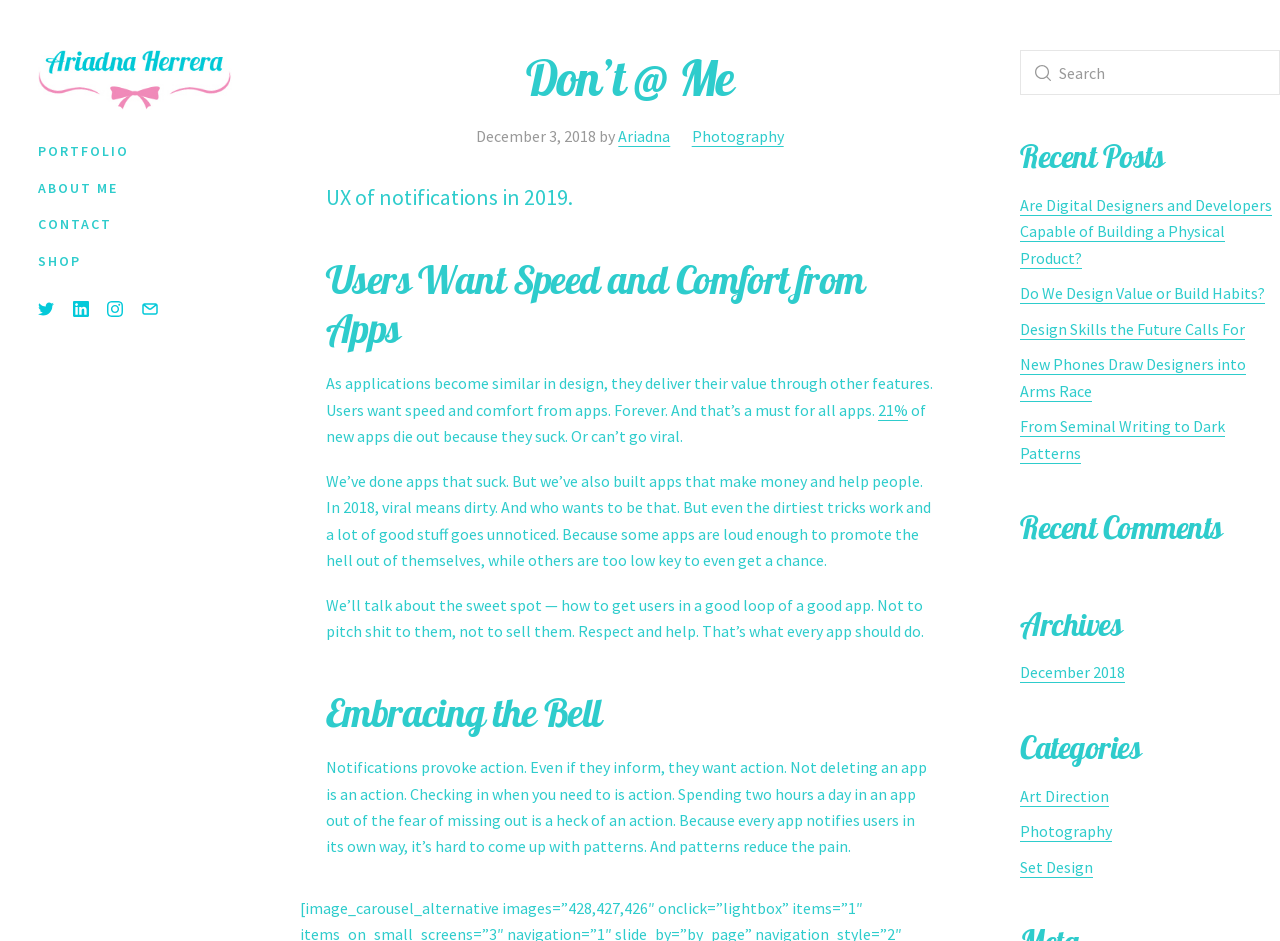What is the name of the author?
Please craft a detailed and exhaustive response to the question.

The author's name is mentioned in the heading 'Don’t @ Me' along with the date 'December 3, 2018', and also in the link 'Ariadna' which is part of the header section.